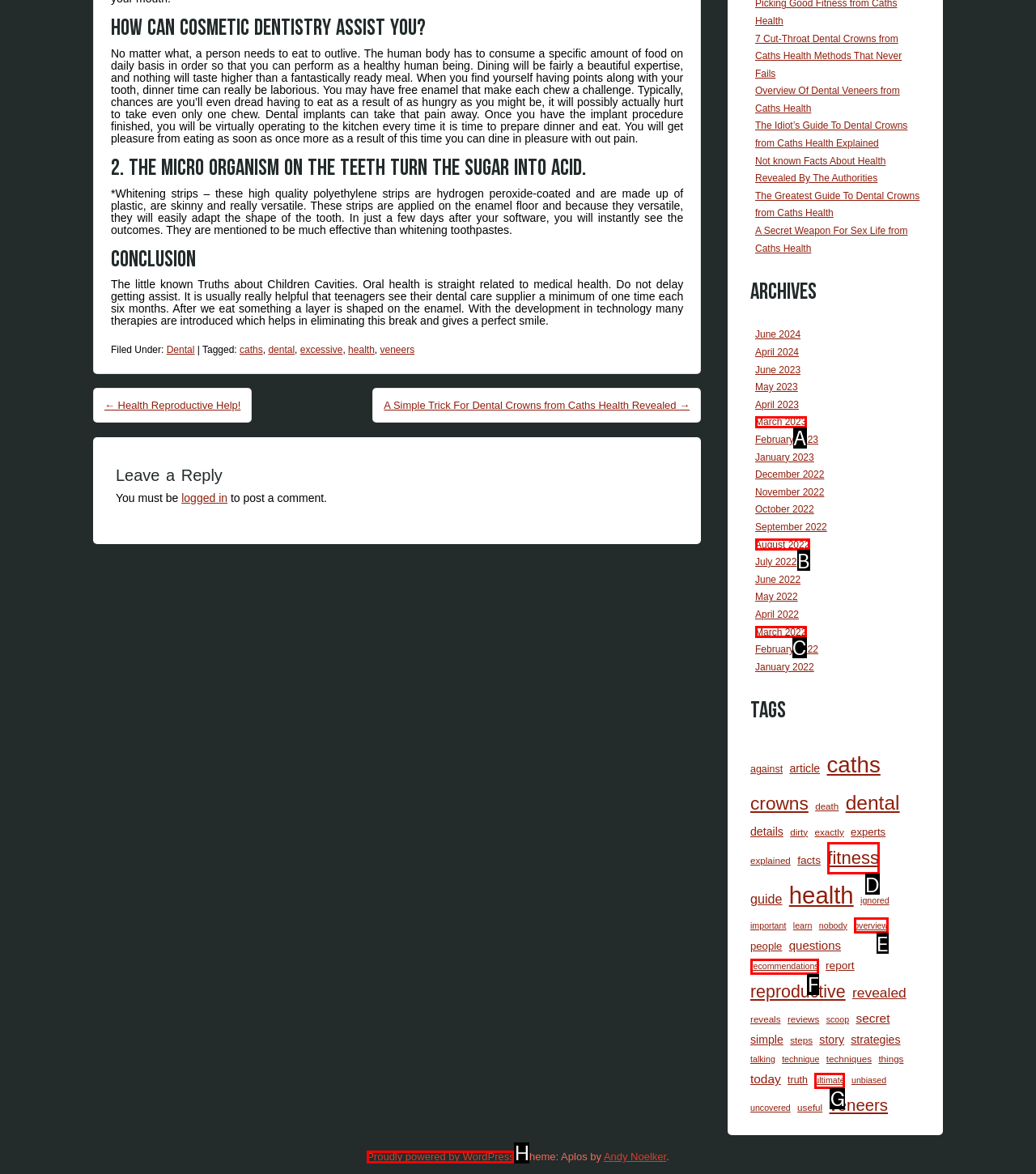Tell me which one HTML element best matches the description: Proudly powered by WordPress Answer with the option's letter from the given choices directly.

H